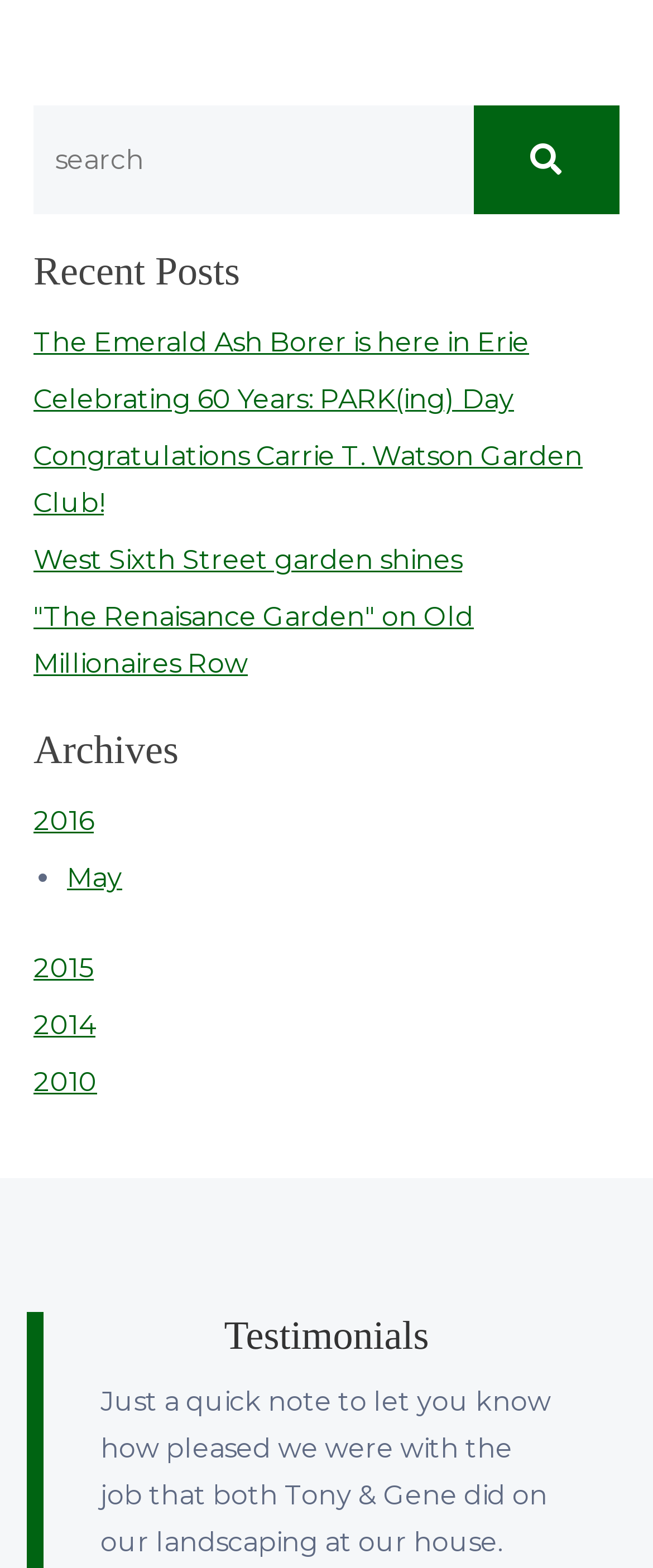Identify the bounding box coordinates of the element that should be clicked to fulfill this task: "Read about office wallpapers". The coordinates should be provided as four float numbers between 0 and 1, i.e., [left, top, right, bottom].

None